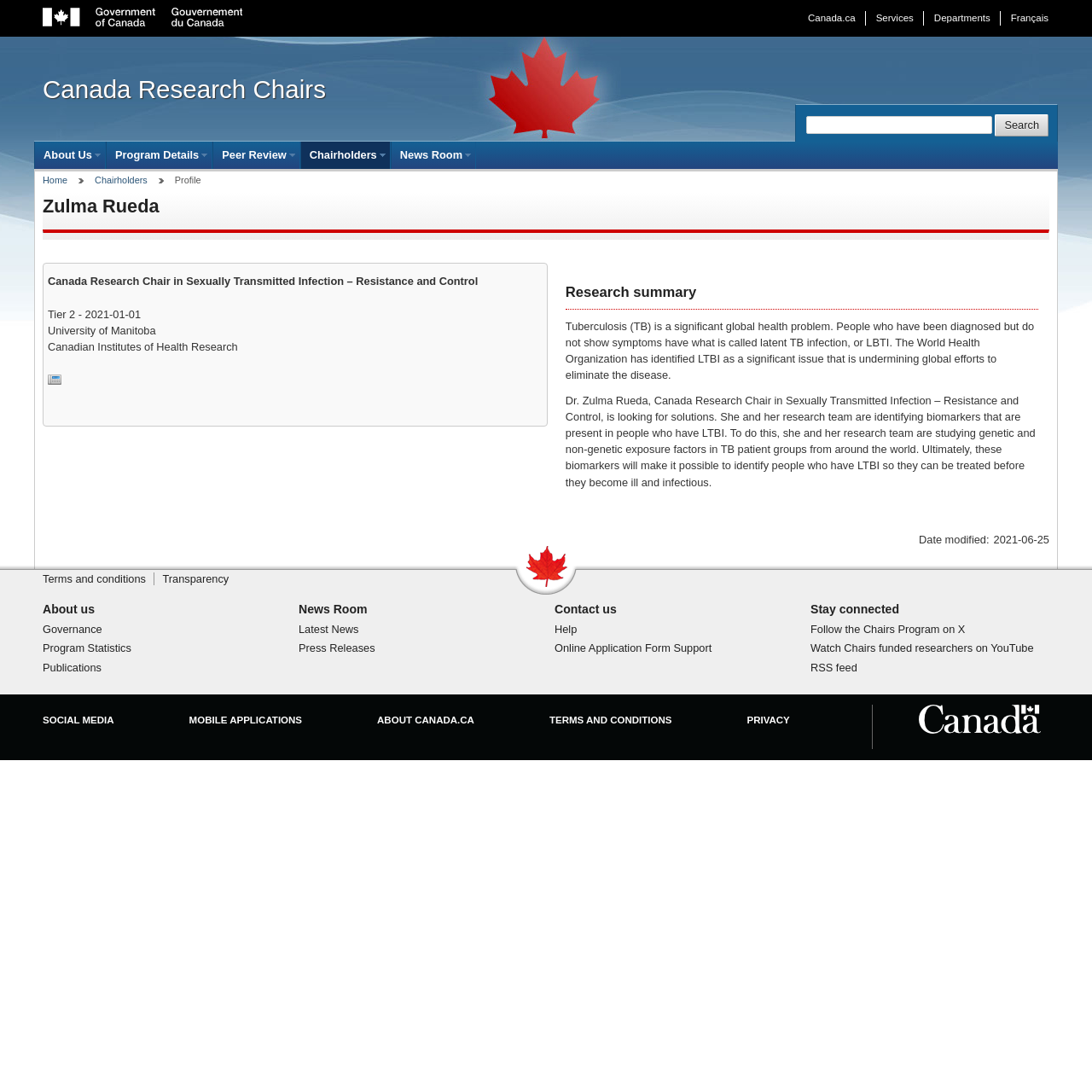Please find the bounding box coordinates of the element that must be clicked to perform the given instruction: "Follow the Chairs Program on social media". The coordinates should be four float numbers from 0 to 1, i.e., [left, top, right, bottom].

[0.742, 0.57, 0.884, 0.582]